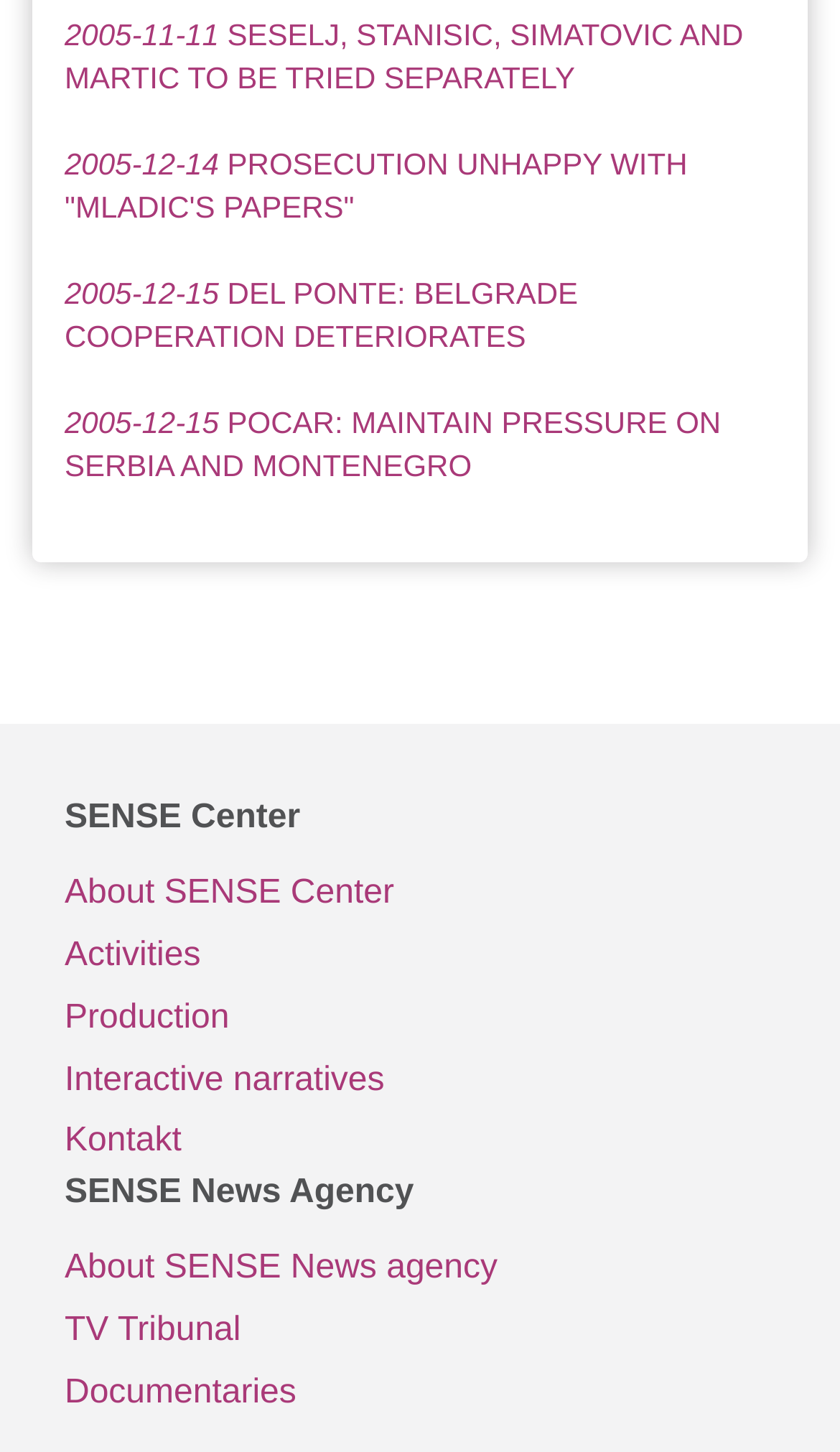Identify the bounding box coordinates of the clickable region necessary to fulfill the following instruction: "contact SENSE Center". The bounding box coordinates should be four float numbers between 0 and 1, i.e., [left, top, right, bottom].

[0.077, 0.766, 0.923, 0.809]